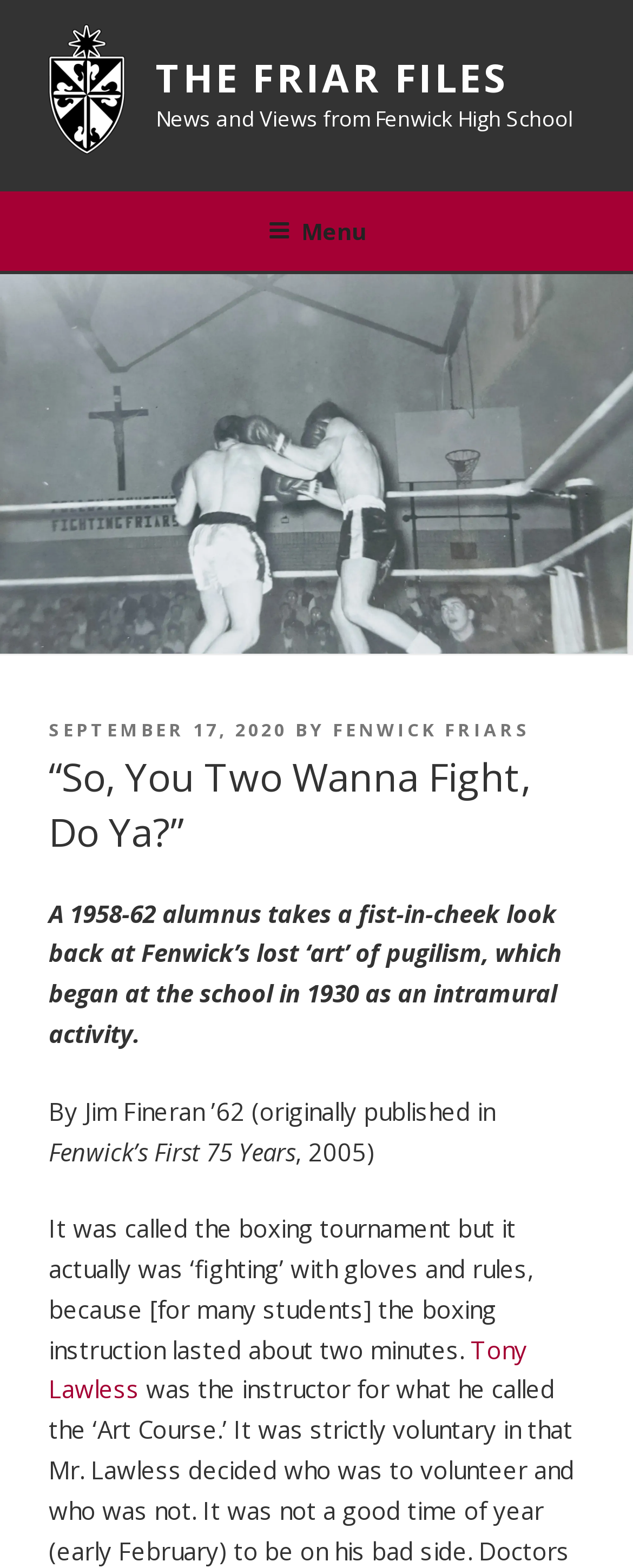Give a concise answer using one word or a phrase to the following question:
What year did the boxing tournament begin?

1930